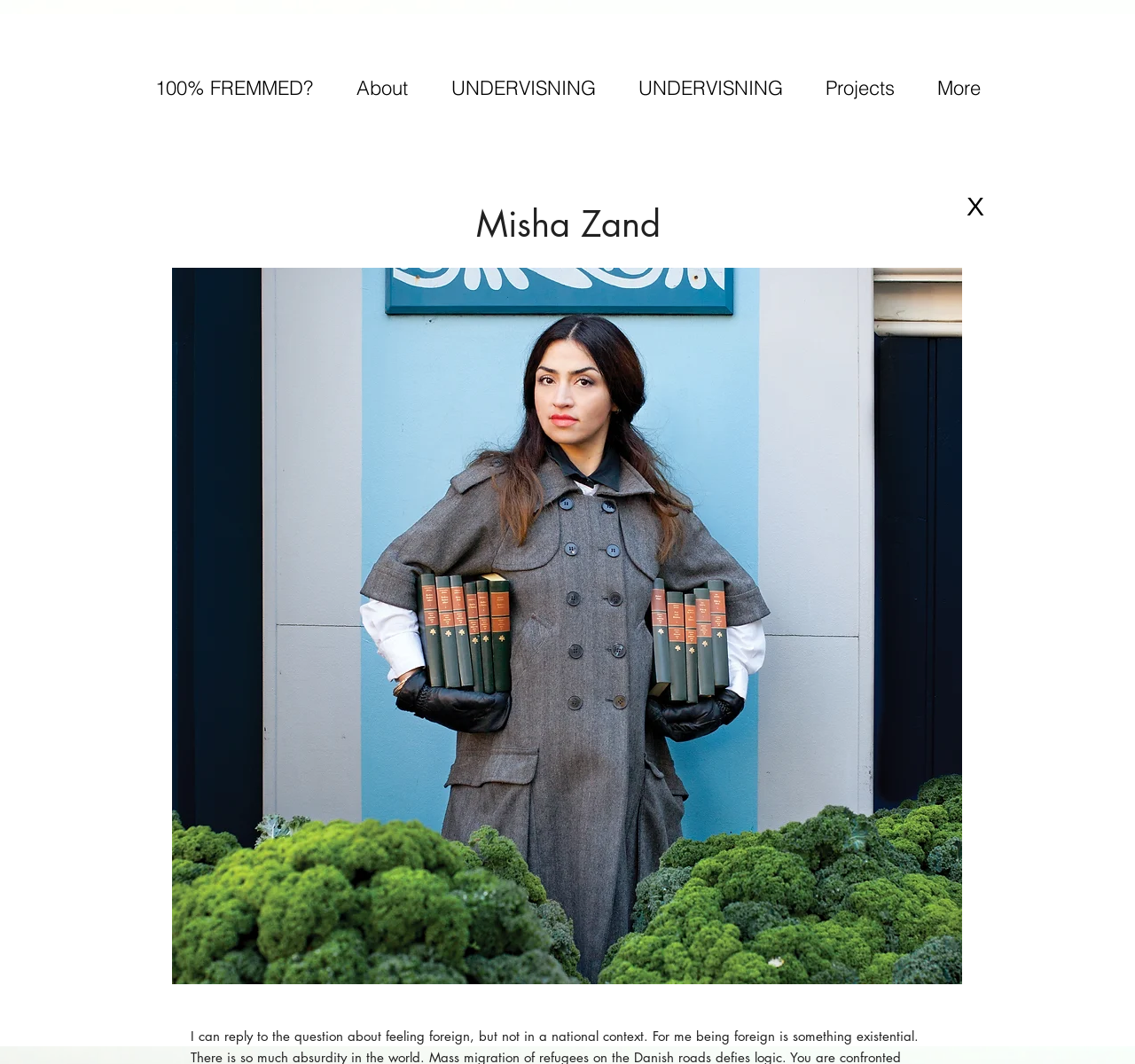Carefully observe the image and respond to the question with a detailed answer:
What is the purpose of the 'More' link?

The 'More' link is present at the end of the navigation menu, and it is likely to show more options or submenus when clicked, as it is a common pattern in web design.